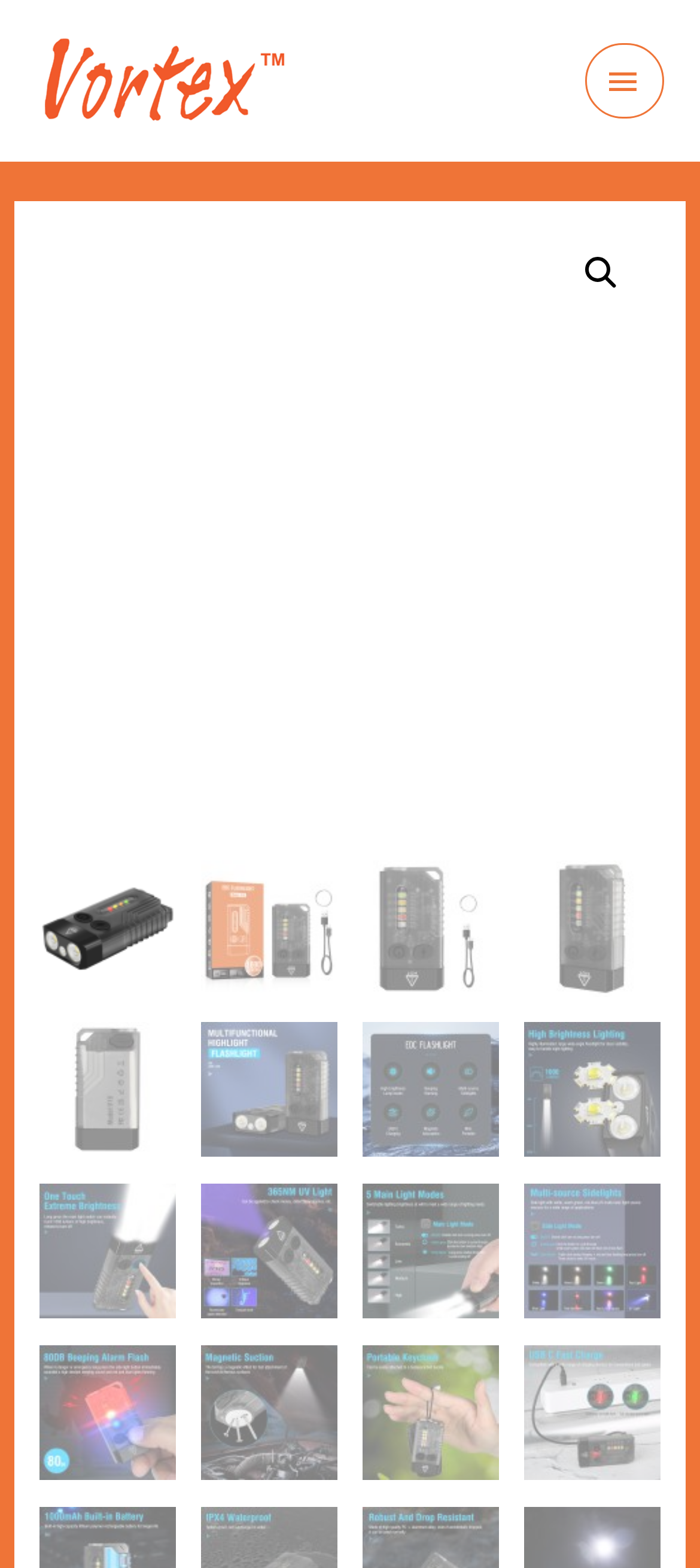Please predict the bounding box coordinates (top-left x, top-left y, bottom-right x, bottom-right y) for the UI element in the screenshot that fits the description: Main Menu

[0.835, 0.027, 0.949, 0.076]